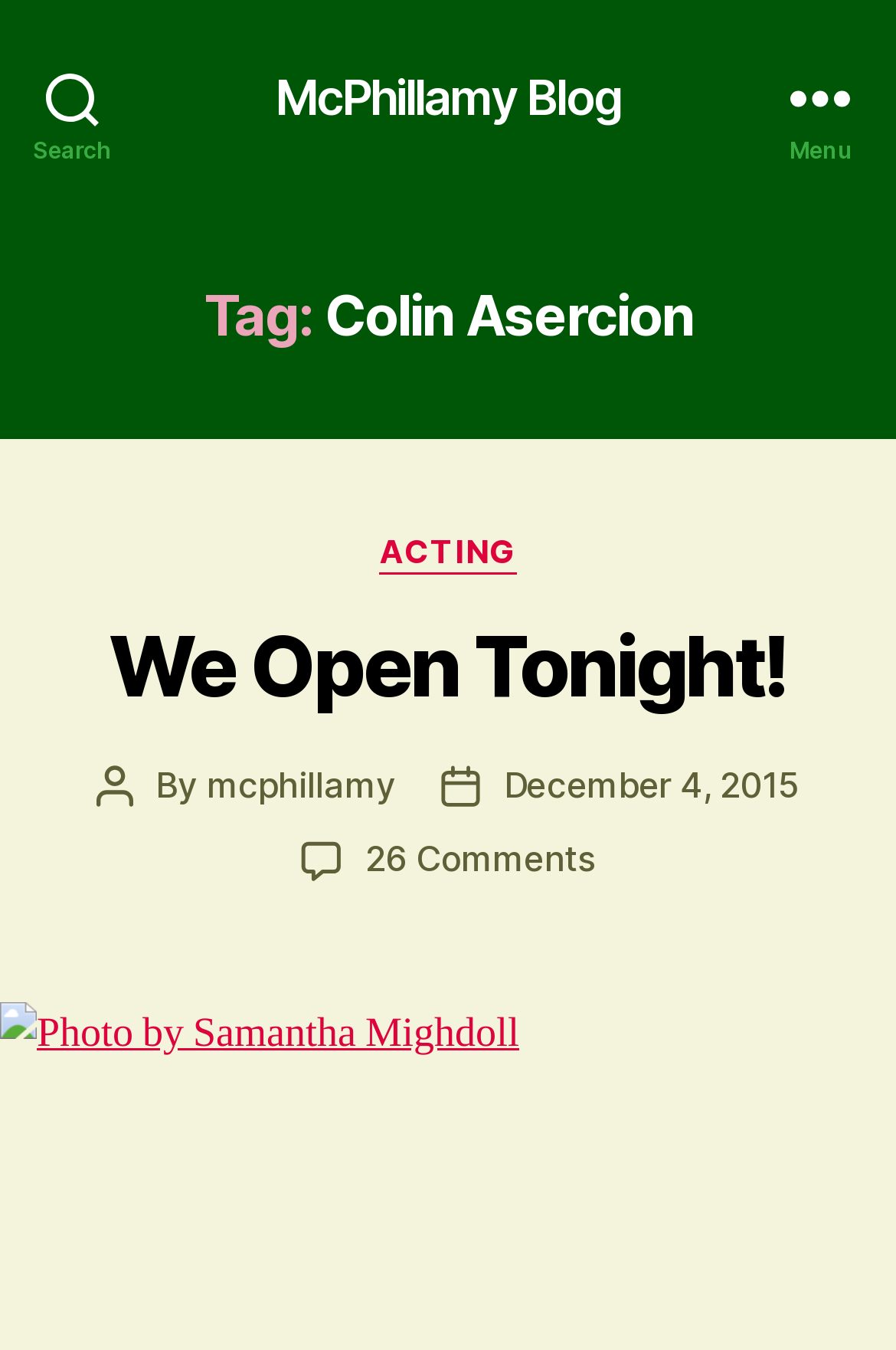Please identify the bounding box coordinates of where to click in order to follow the instruction: "Read the post 'We Open Tonight!'".

[0.122, 0.456, 0.878, 0.531]